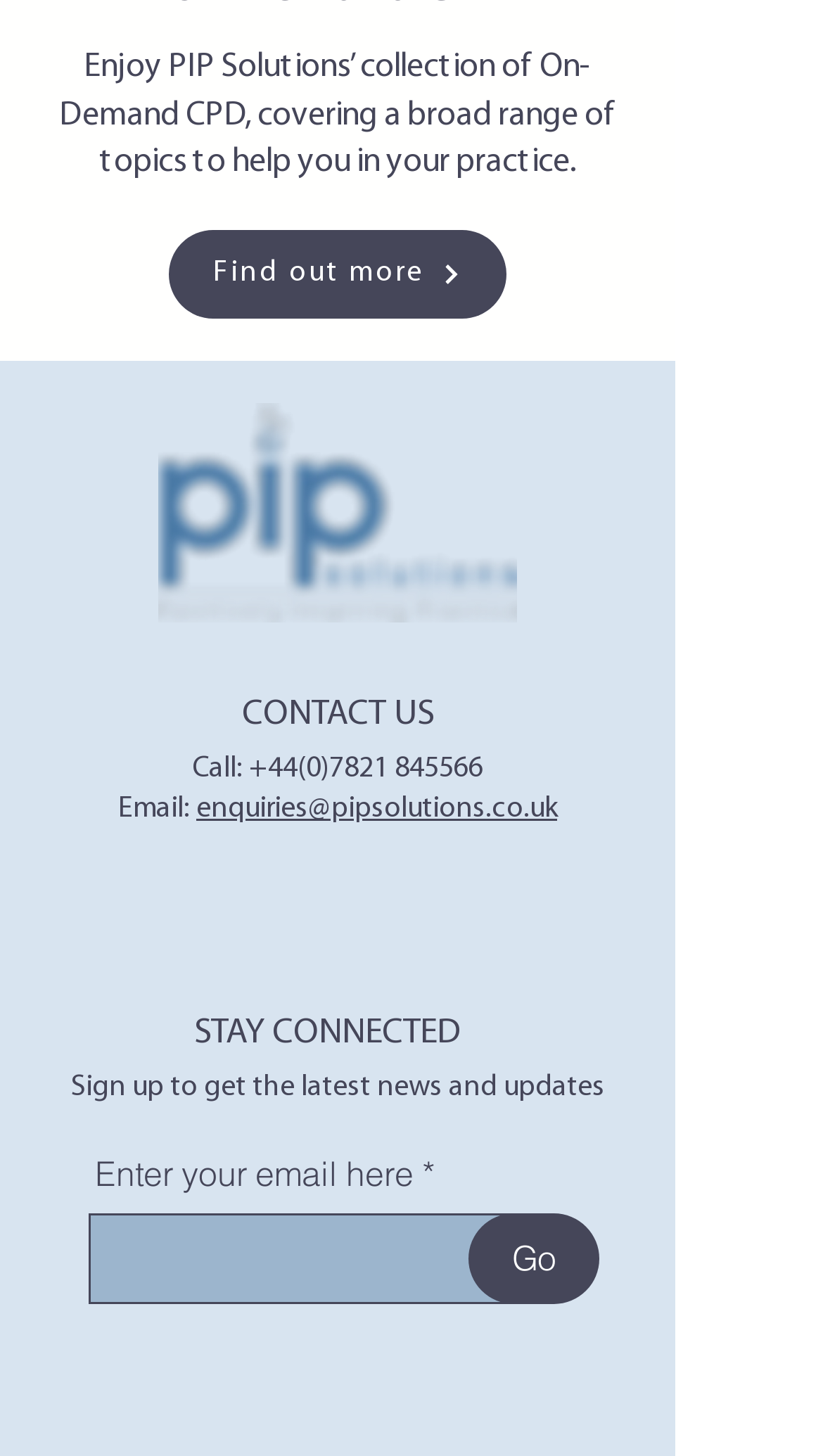Could you highlight the region that needs to be clicked to execute the instruction: "Sign up for the latest news and updates"?

[0.569, 0.833, 0.728, 0.895]